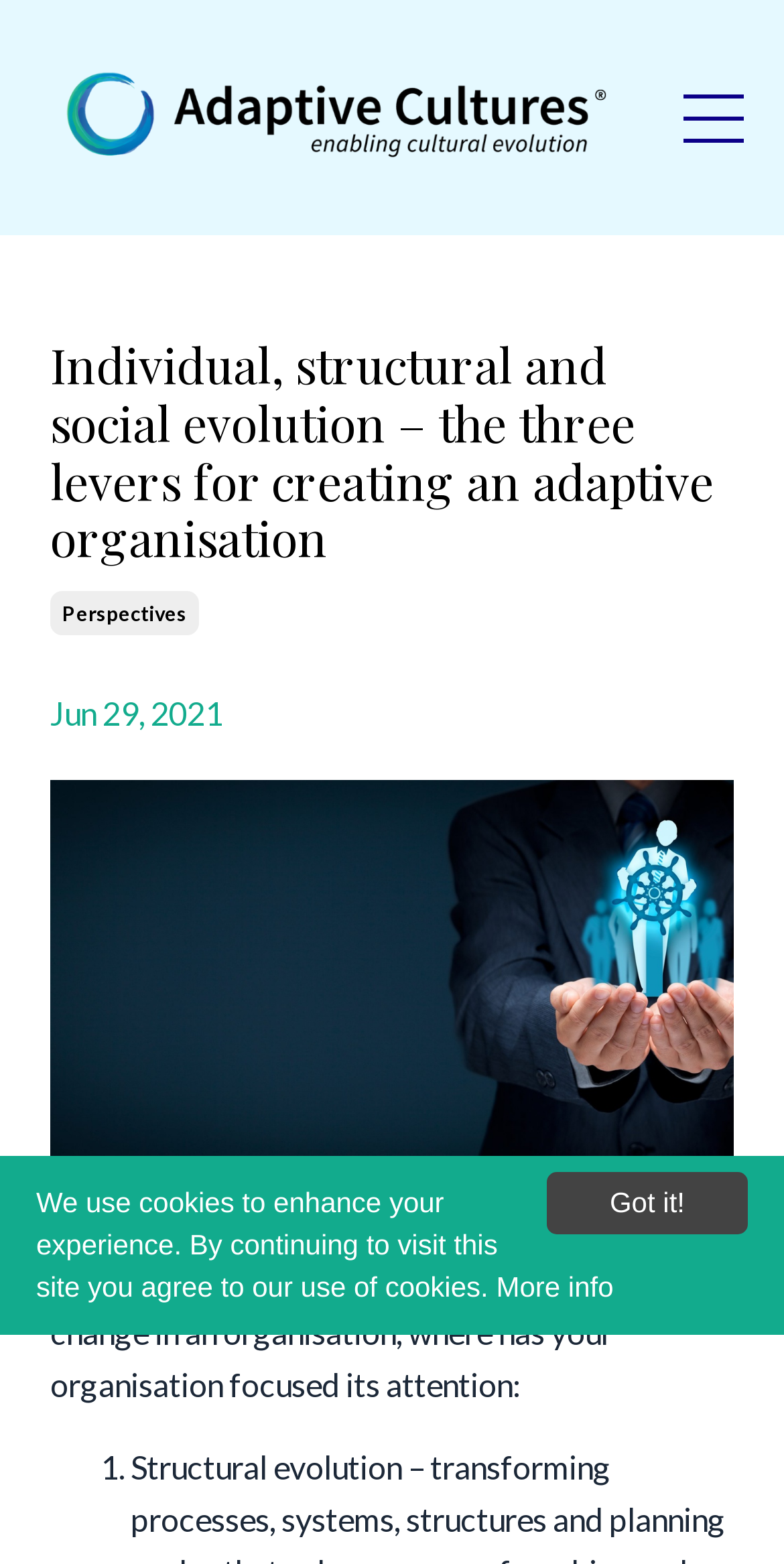What is the logo at the top left?
Give a single word or phrase as your answer by examining the image.

Header Logo